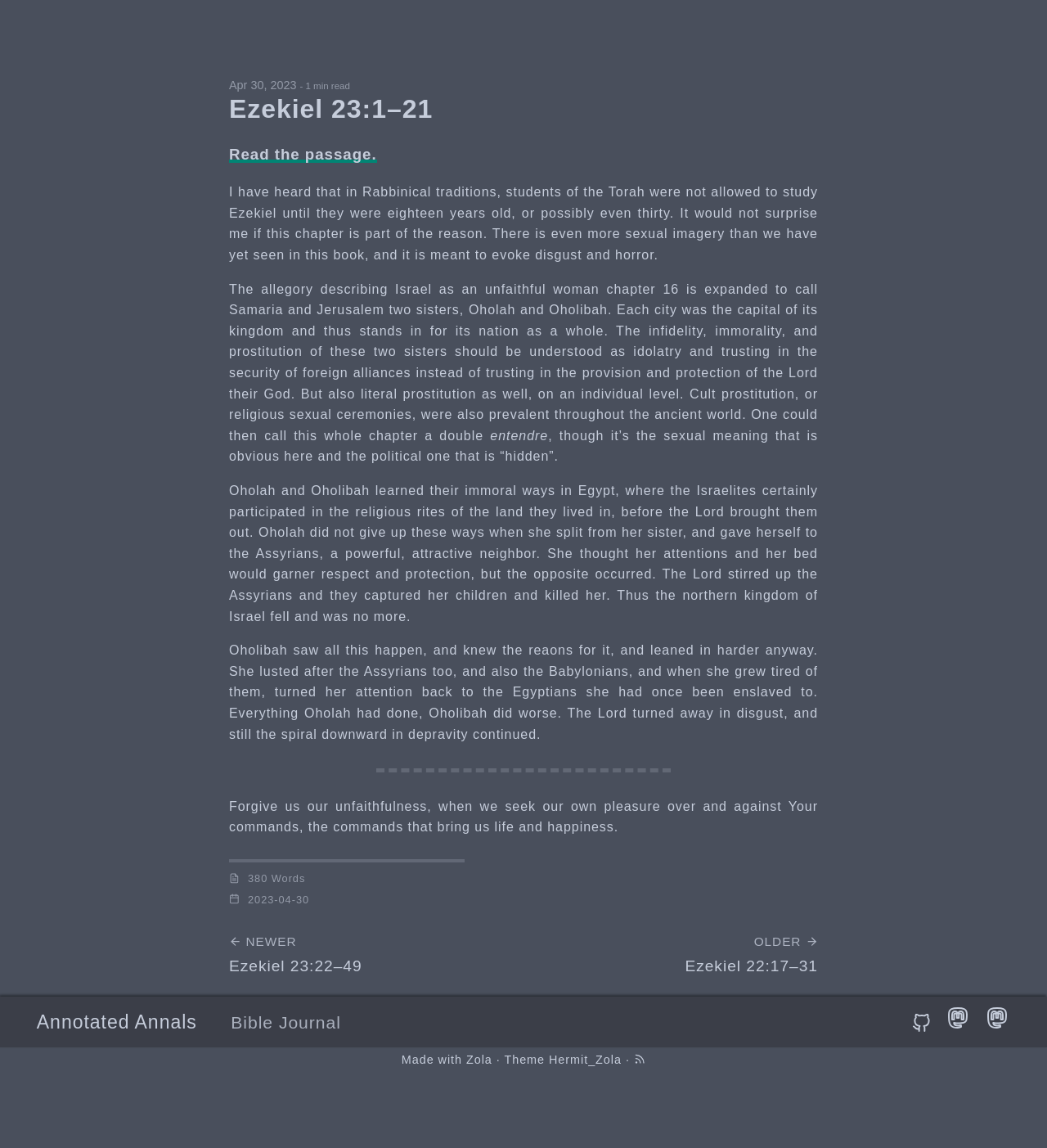Using the given element description, provide the bounding box coordinates (top-left x, top-left y, bottom-right x, bottom-right y) for the corresponding UI element in the screenshot: title="github"

[0.871, 0.883, 0.895, 0.901]